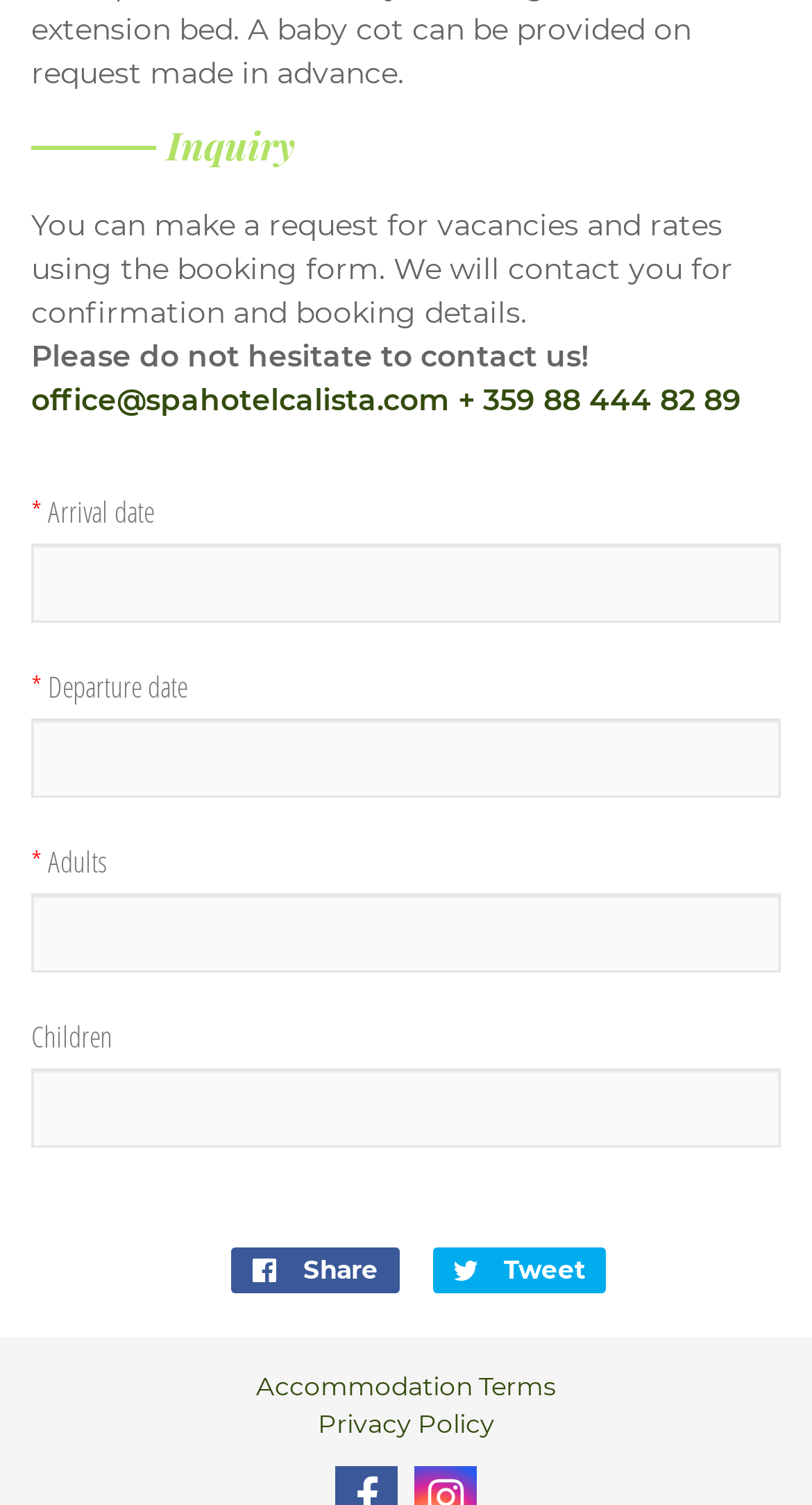Can you identify the bounding box coordinates of the clickable region needed to carry out this instruction: 'Enter arrival date'? The coordinates should be four float numbers within the range of 0 to 1, stated as [left, top, right, bottom].

[0.038, 0.361, 0.962, 0.414]